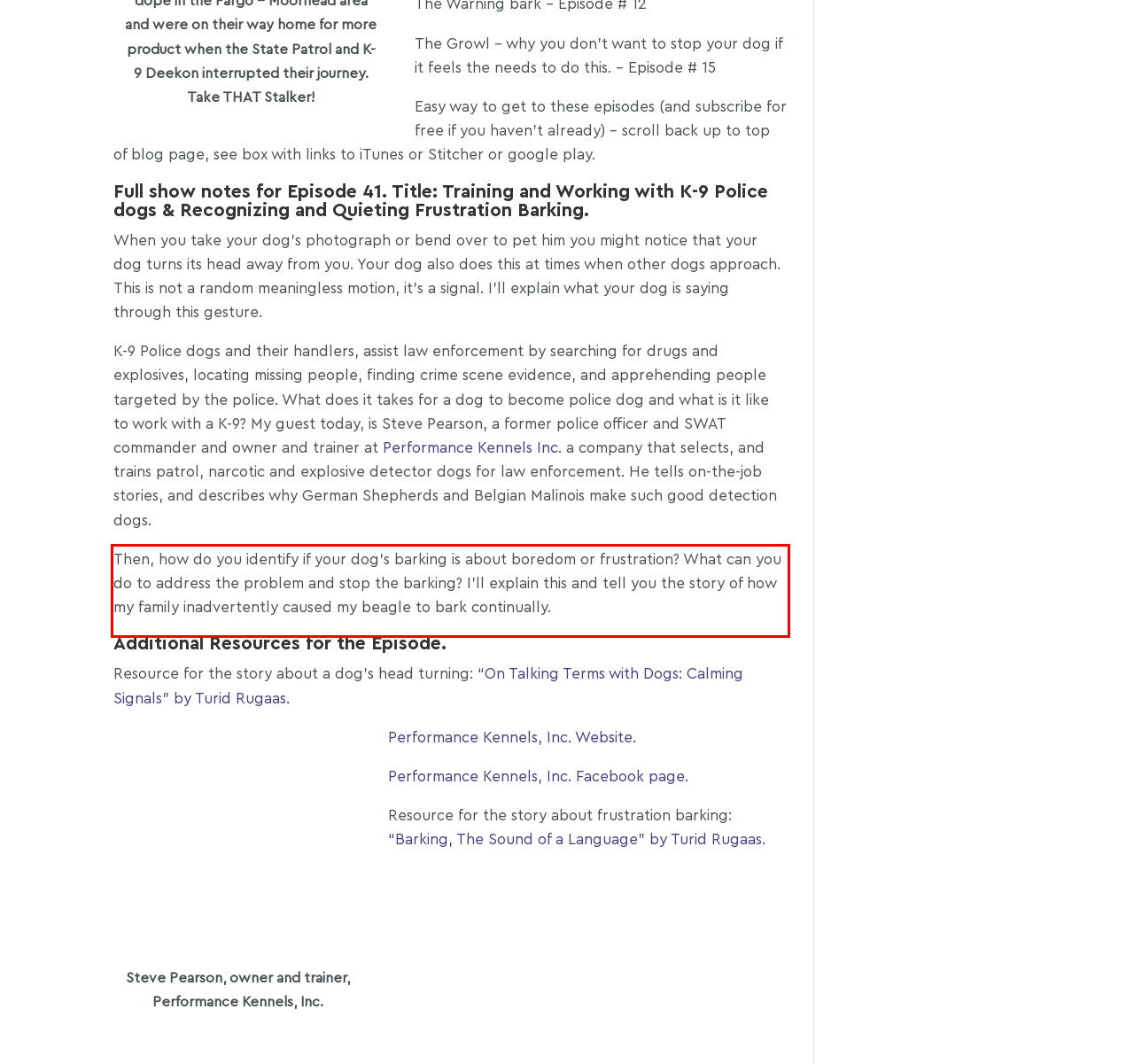Identify and transcribe the text content enclosed by the red bounding box in the given screenshot.

Then, how do you identify if your dog’s barking is about boredom or frustration? What can you do to address the problem and stop the barking? I’ll explain this and tell you the story of how my family inadvertently caused my beagle to bark continually.